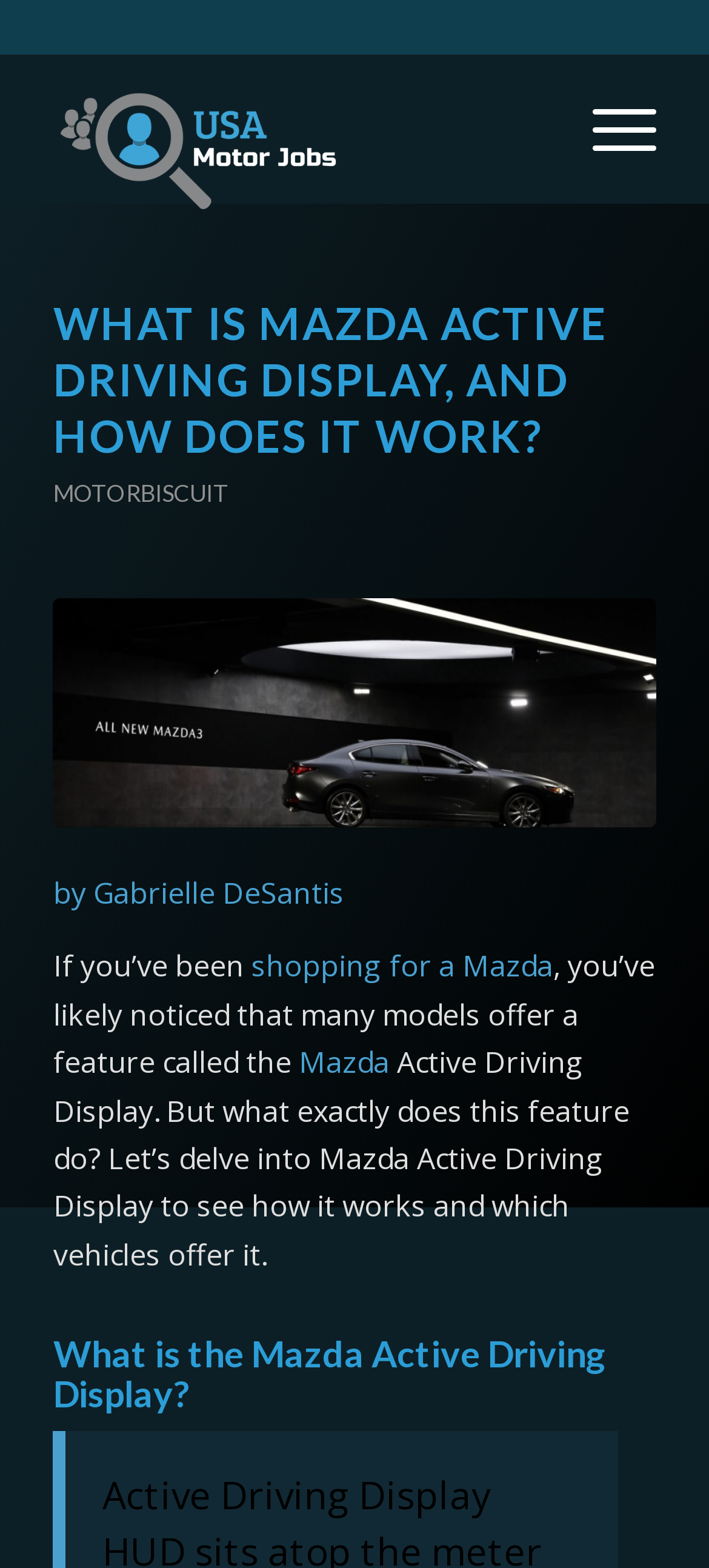Identify the bounding box for the described UI element: "name="content" placeholder="Add a comment..."".

None